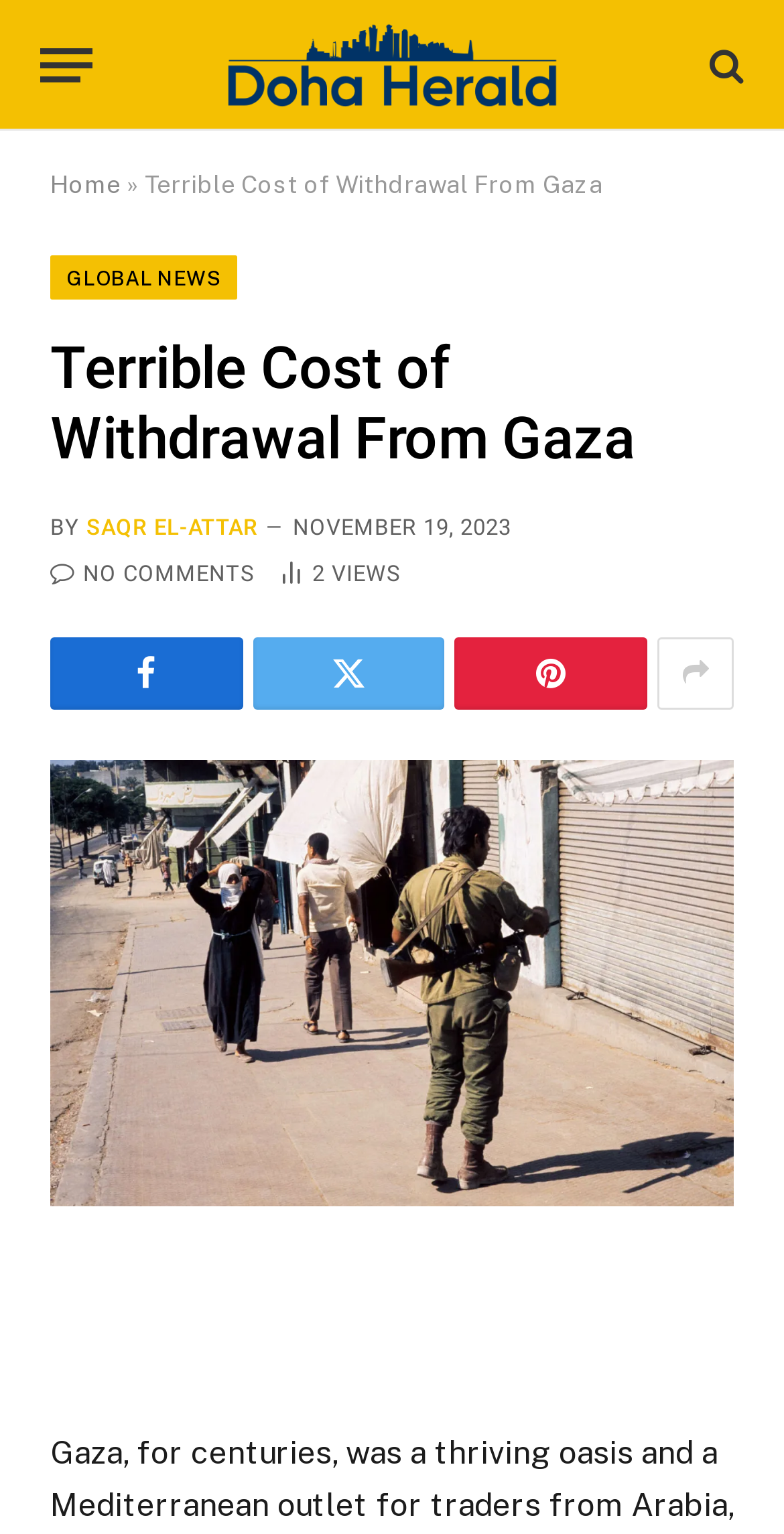Please reply to the following question using a single word or phrase: 
What is the category of the article?

GLOBAL NEWS